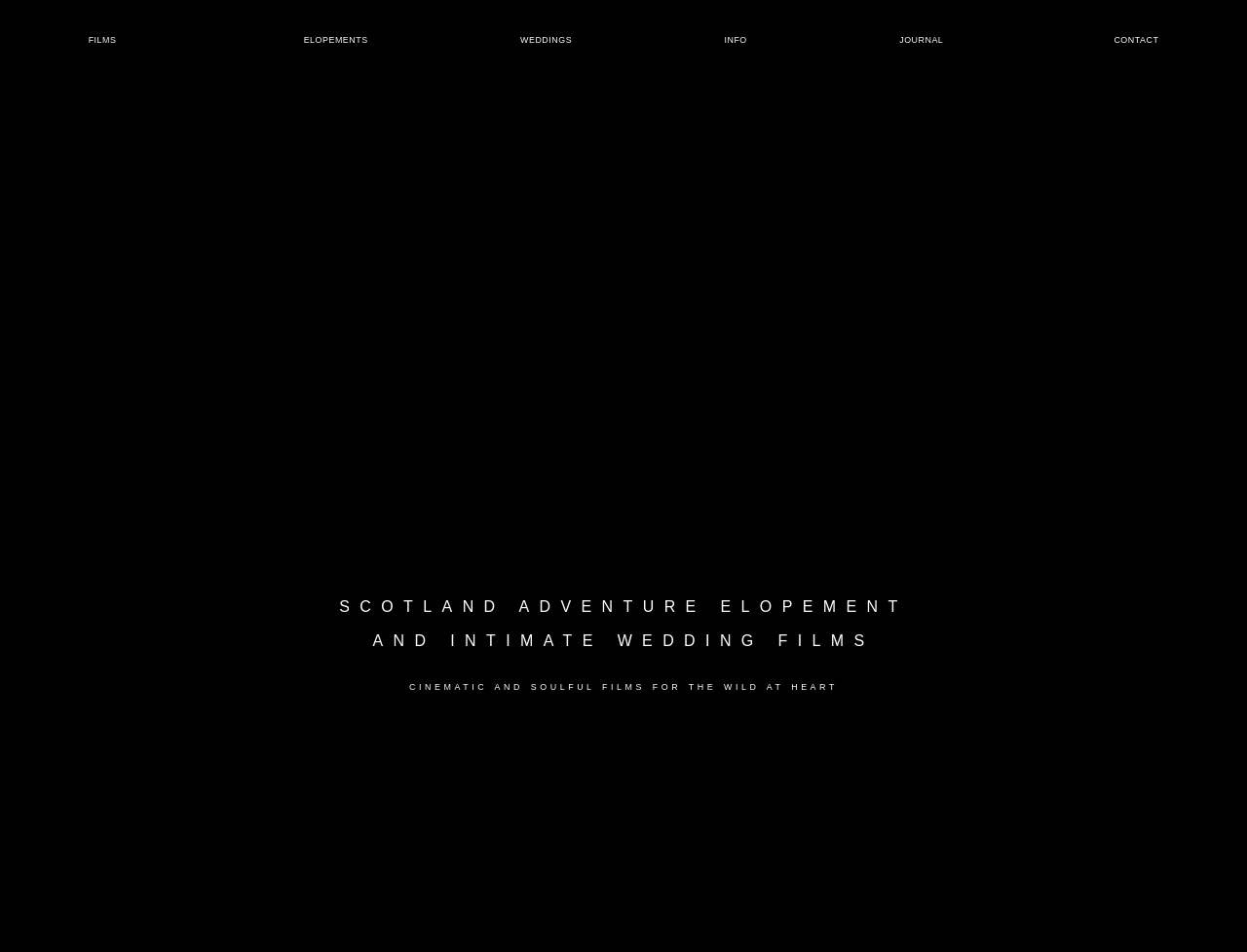What is the tone of the language used on this website?
Based on the visual content, answer with a single word or a brief phrase.

Romantic and Adventurous